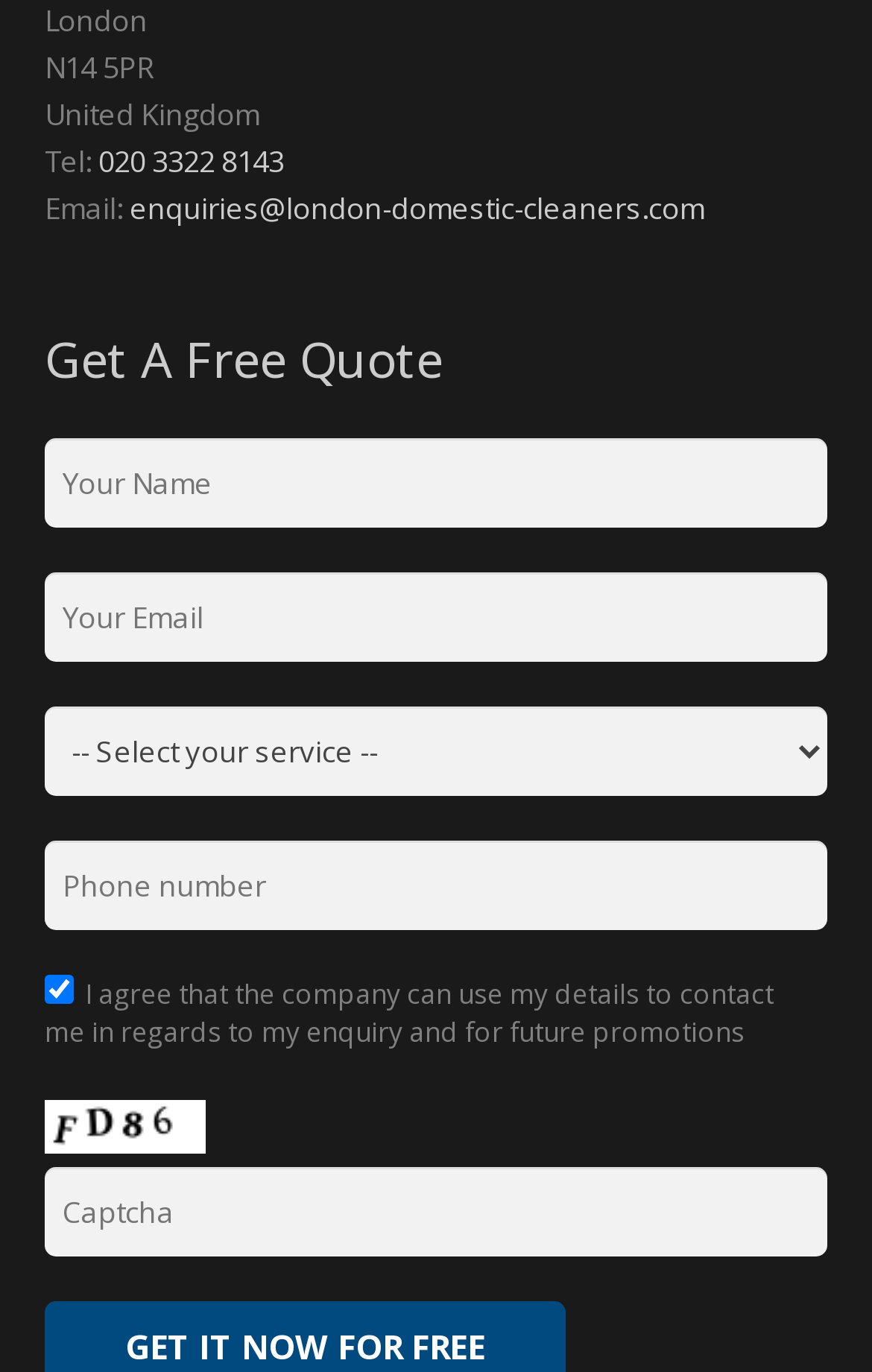Using the information from the screenshot, answer the following question thoroughly:
What is the final step to get a free quote?

I found the final step by looking at the bottom of the 'Get A Free Quote' section, where there is a button with the text 'GET IT NOW FOR FREE'.